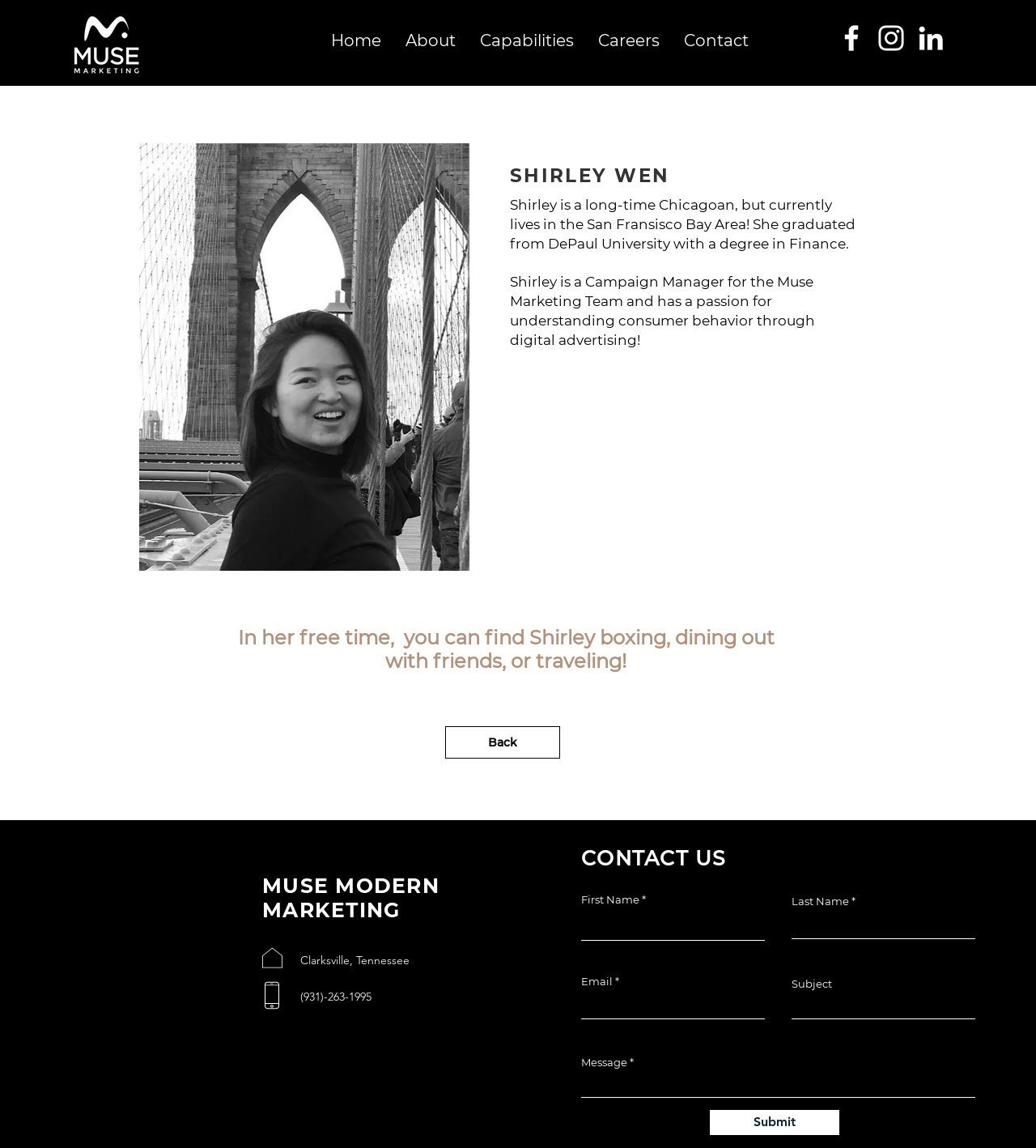Please find the bounding box coordinates of the clickable region needed to complete the following instruction: "Search for something". The bounding box coordinates must consist of four float numbers between 0 and 1, i.e., [left, top, right, bottom].

None